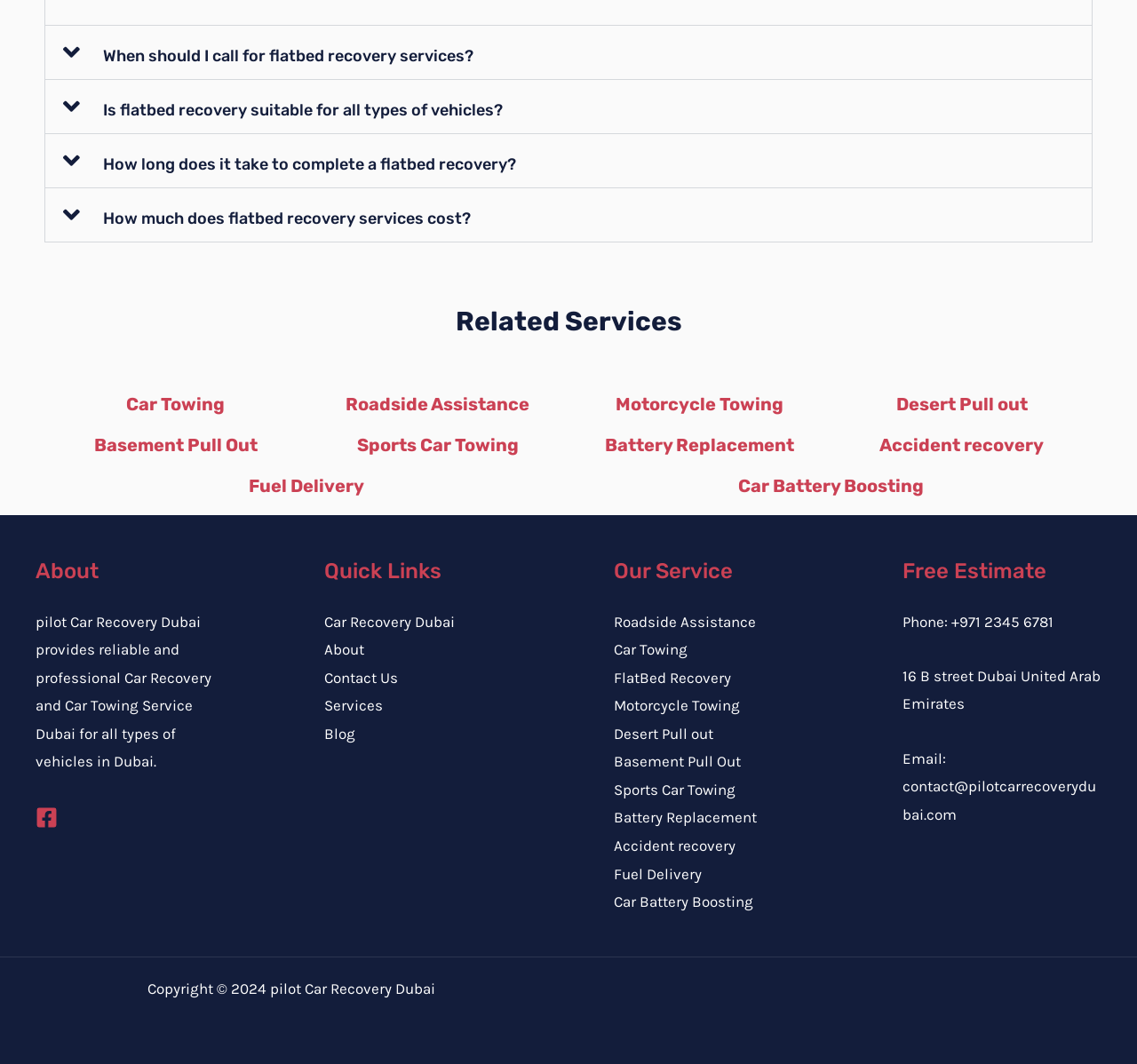What is the phone number of Pilot Car Recovery Dubai?
Please ensure your answer is as detailed and informative as possible.

The phone number is mentioned in the footer section of the webpage, specifically in the 'Free Estimate' section.